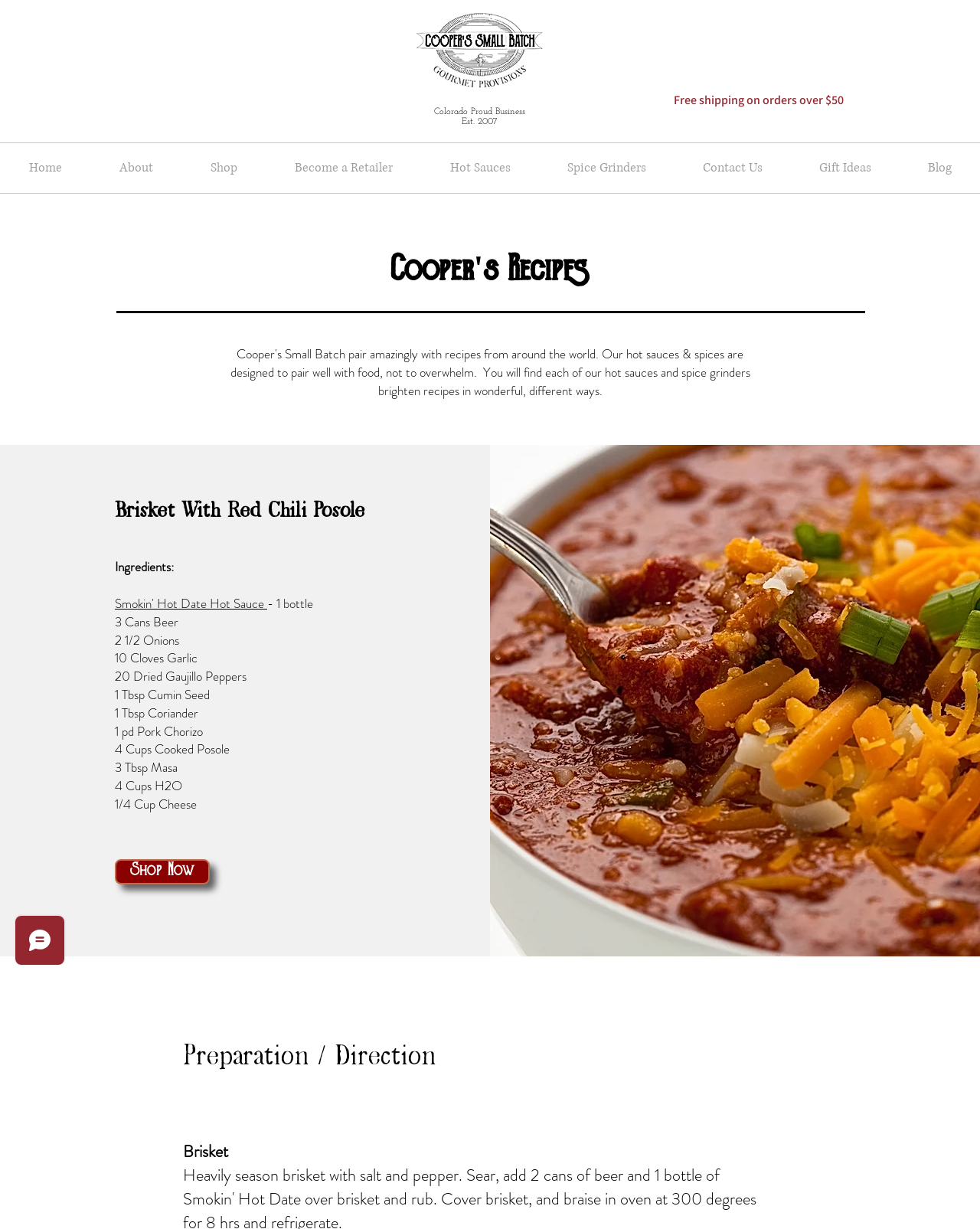What is the name of the hot sauce mentioned in the recipe?
Answer with a single word or phrase, using the screenshot for reference.

Smokin' Hot Date Hot Sauce